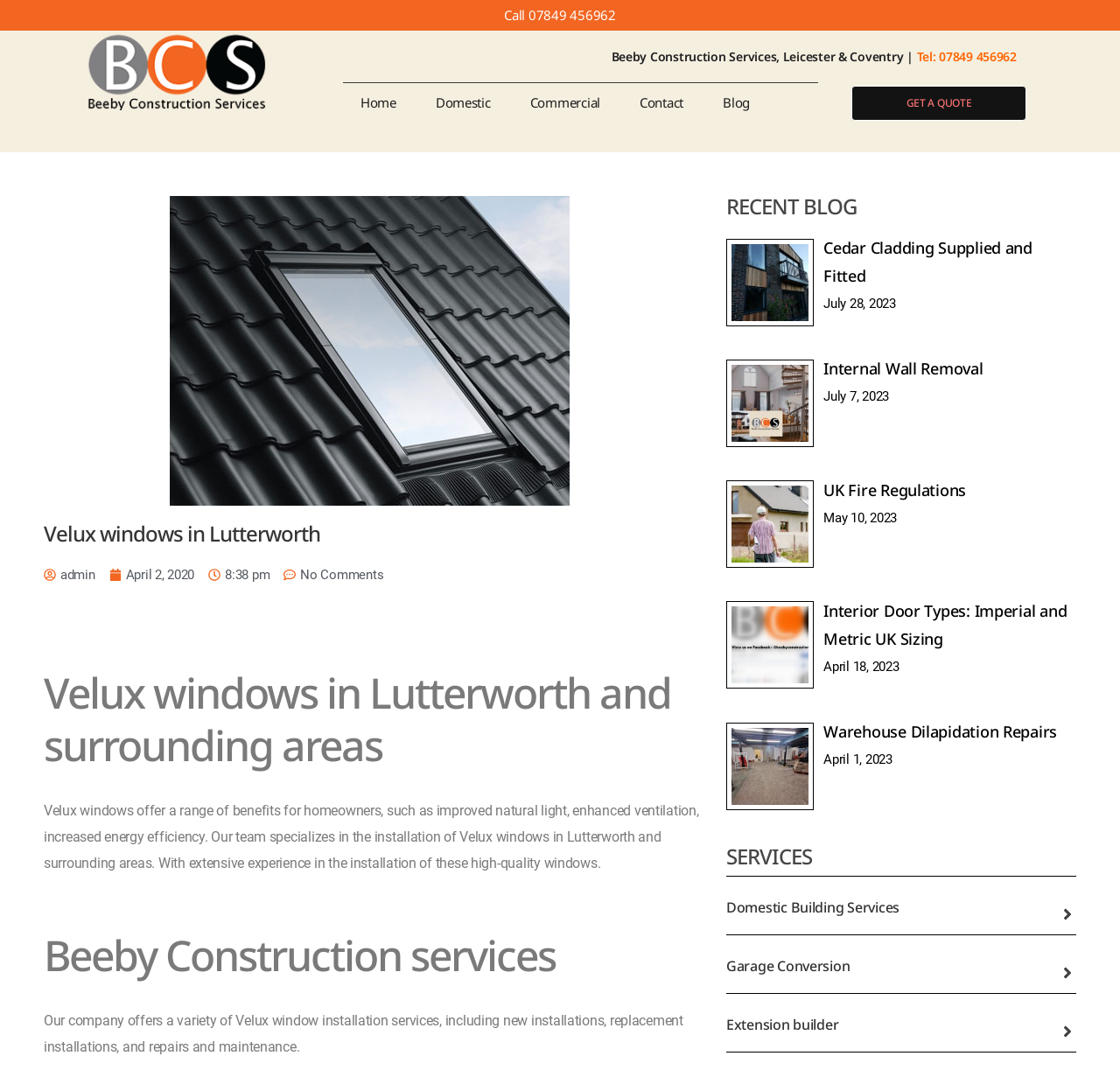Provide your answer to the question using just one word or phrase: What services does the company offer?

Domestic Building Services, Garage Conversion, Extension builder